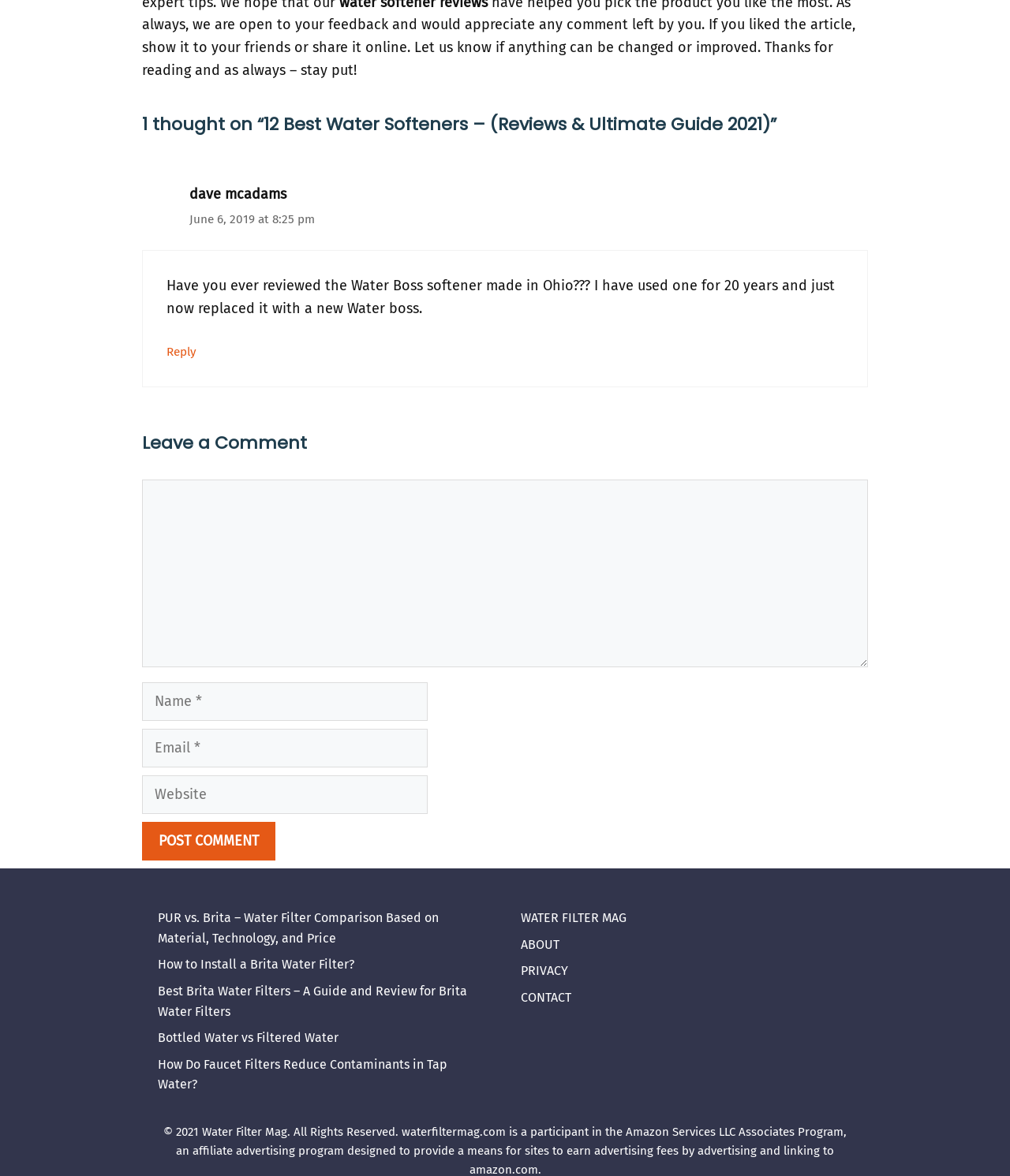Give a concise answer of one word or phrase to the question: 
Are there any related articles on this website?

Yes